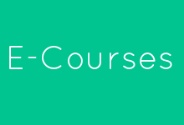Provide a comprehensive description of the image.

The image features a vibrant turquoise background with bold white text reading "E-Courses." This visual element likely serves as a promotional banner or heading, highlighting an online learning platform focused on various courses. The clean and modern design suggests a user-friendly interface, aimed at engaging visitors who are interested in enhancing their skills or knowledge through digital education. This succinct message conveys an invitation to explore learning opportunities, aligning with the overall theme of personal and professional development.